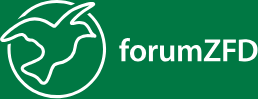Summarize the image with a detailed description that highlights all prominent details.

The image features the logo of forumZFD, an organization dedicated to promoting peace and conflict transformation. The logo is designed with a stylized silhouette of a dove, symbolizing peace, set against a vibrant green background. The word "forumZFD" is prominently displayed in white, signifying the organization's commitment to peaceful resolutions and community engagement. This visual representation aligns with the organization's mission to contribute to civil peace services and conflict resolution efforts.